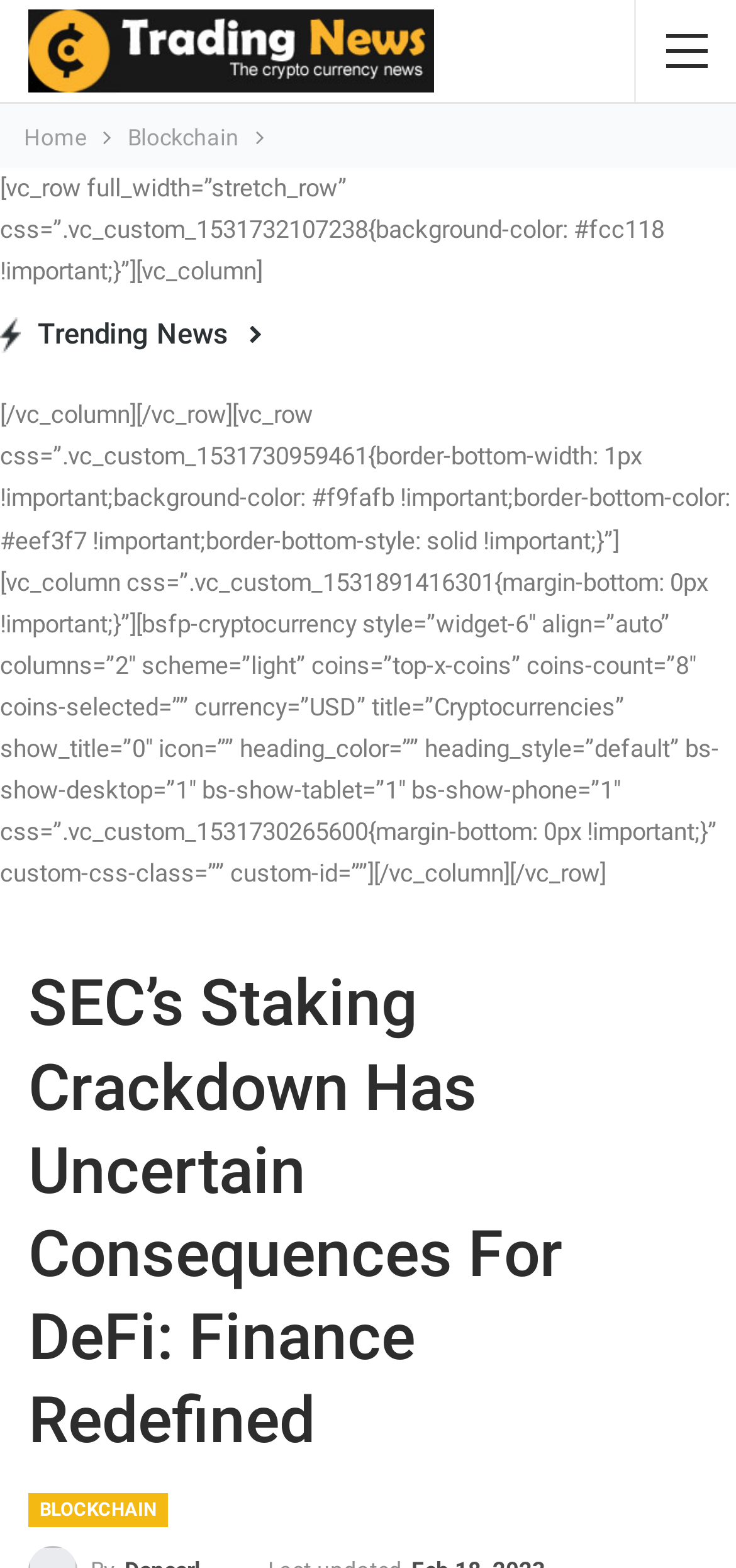What is the background color of the top section?
Please provide a single word or phrase in response based on the screenshot.

#fcc118